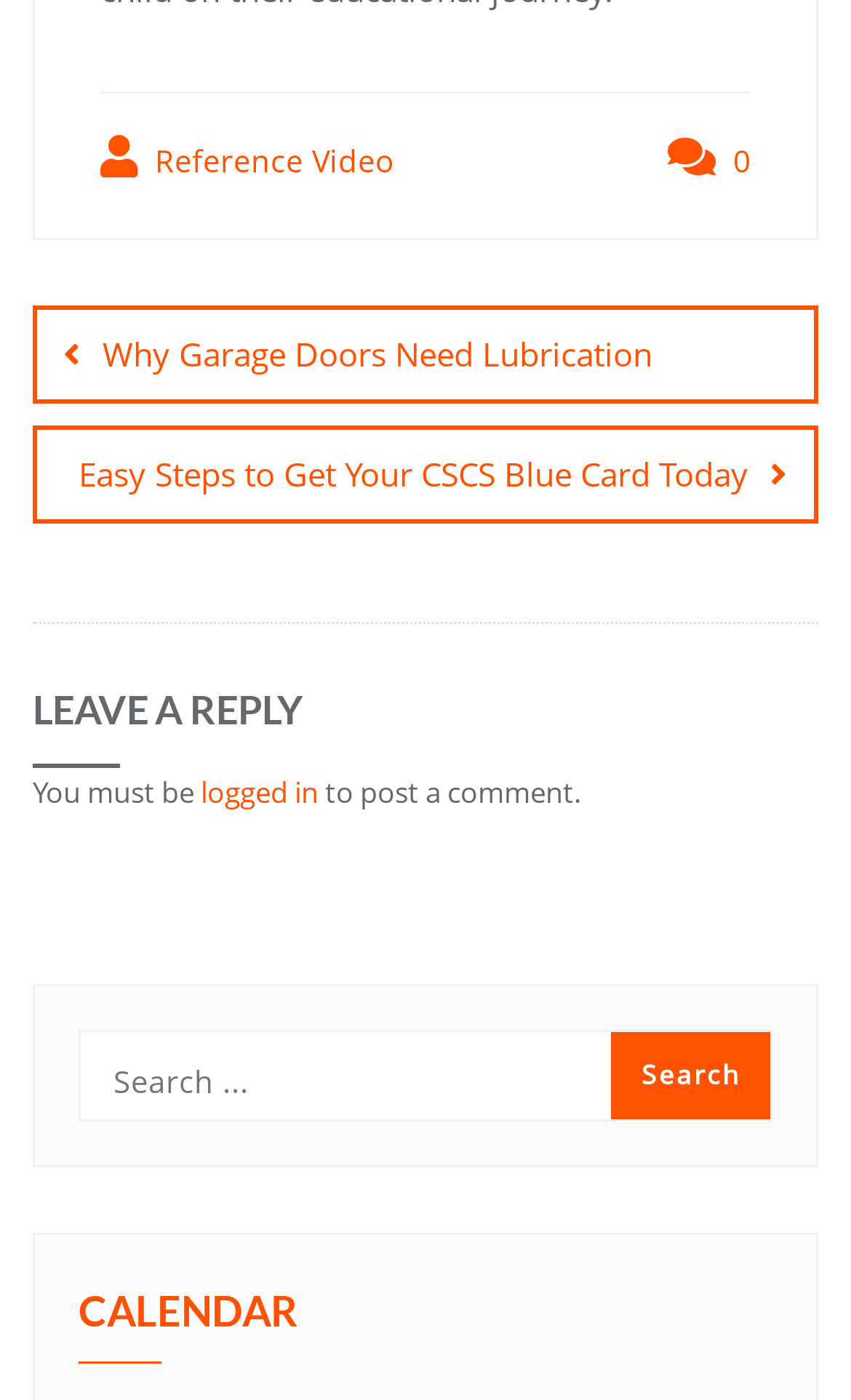Locate the UI element described by Reference Video and provide its bounding box coordinates. Use the format (top-left x, top-left y, bottom-right x, bottom-right y) with all values as floating point numbers between 0 and 1.

[0.118, 0.095, 0.462, 0.135]